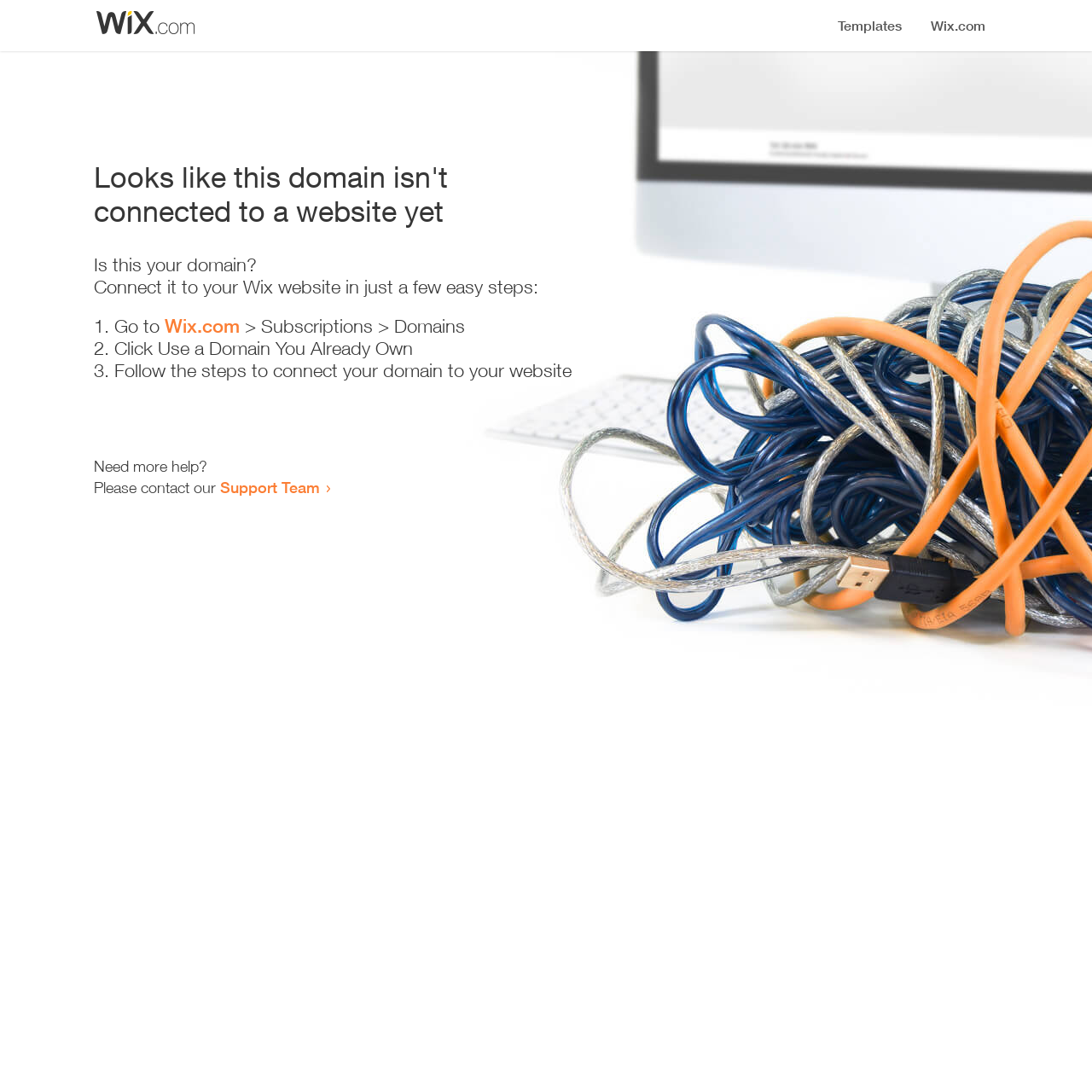Using the information in the image, give a detailed answer to the following question: What should you do if you need more help?

If you need more help, you should 'Please contact our Support Team', as indicated by the link 'Support Team'.